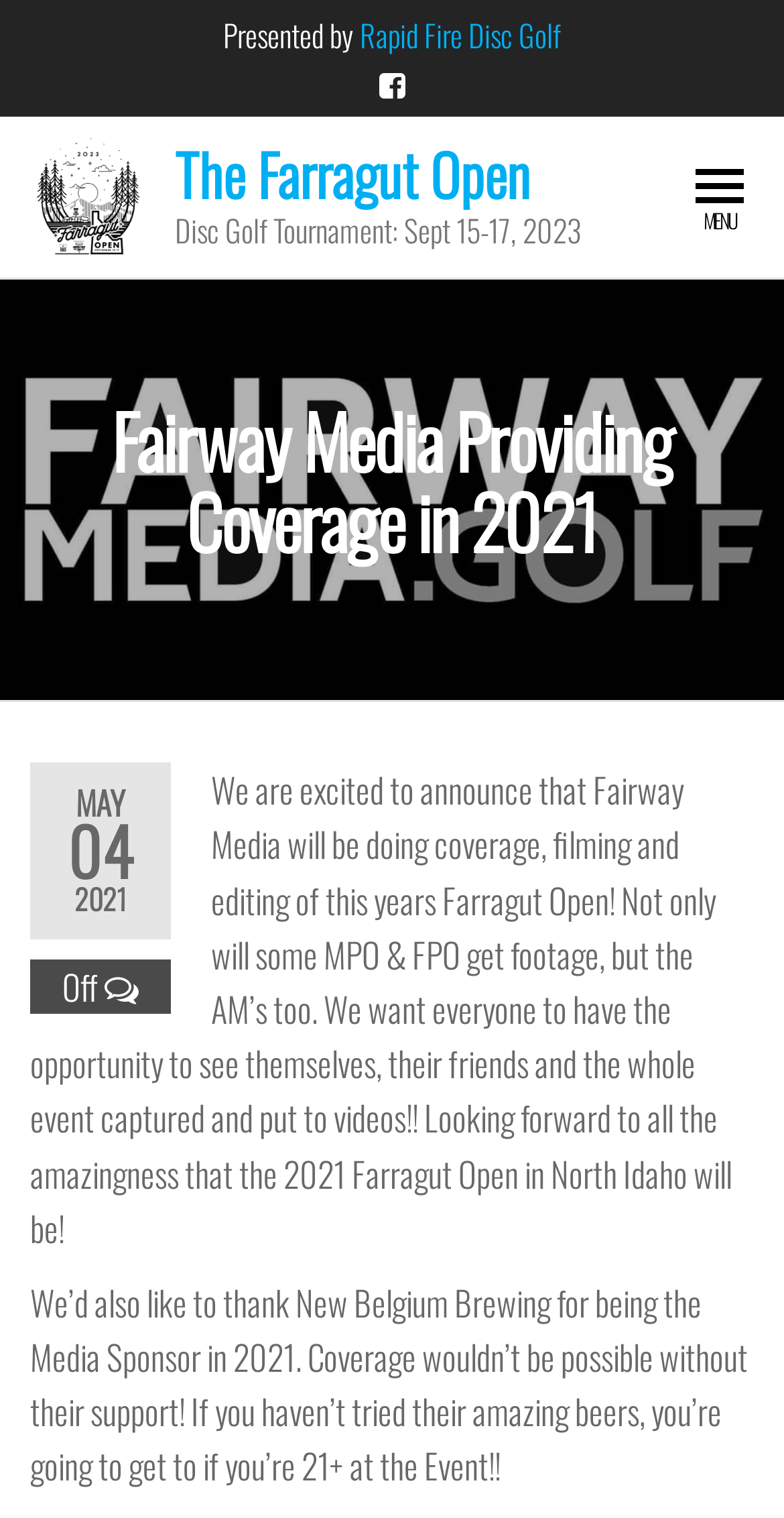Look at the image and answer the question in detail:
What is the date of the disc golf tournament?

I found the answer by looking at the static text 'Disc Golf Tournament: Sept 15-17, 2023' which provides the date of the disc golf tournament.